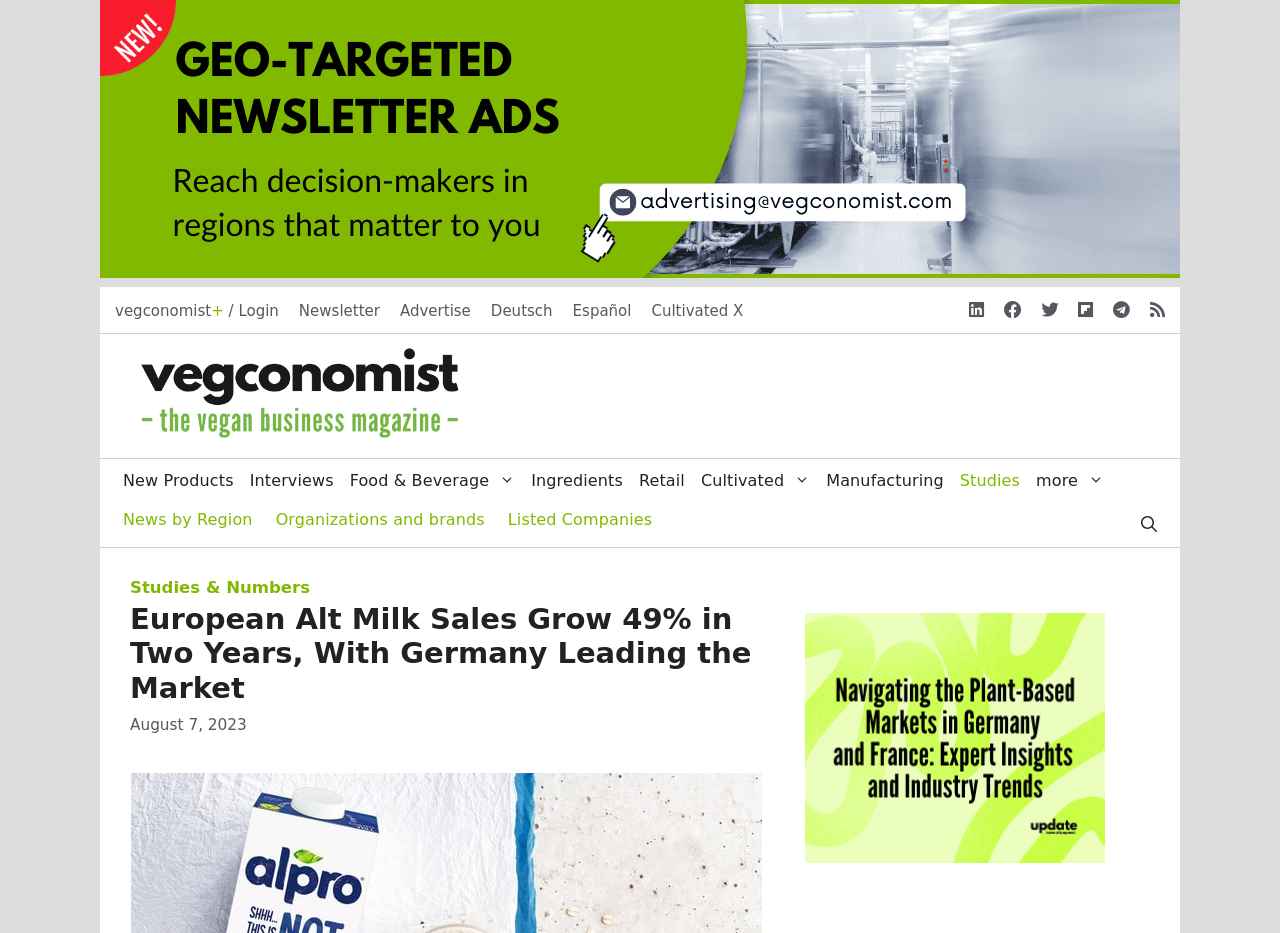Highlight the bounding box of the UI element that corresponds to this description: "Food & Beverage".

[0.267, 0.492, 0.409, 0.539]